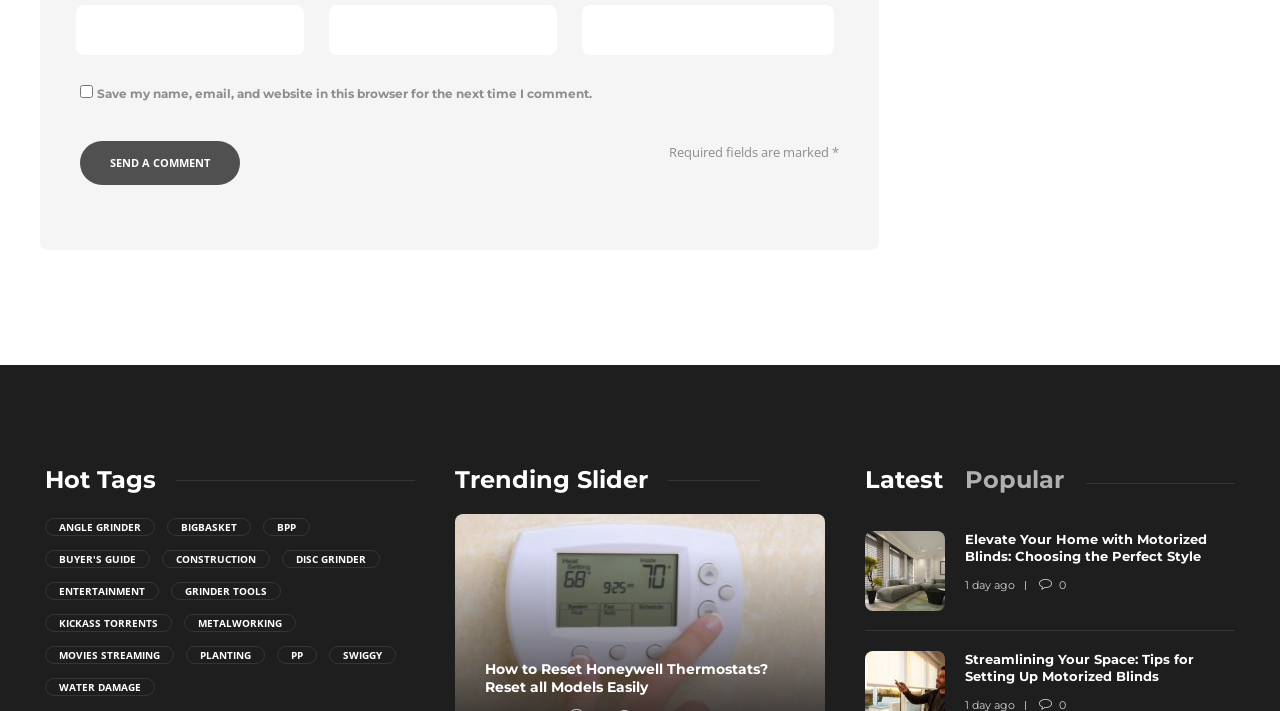How many links are there under 'Hot Tags'?
Answer with a single word or phrase by referring to the visual content.

11